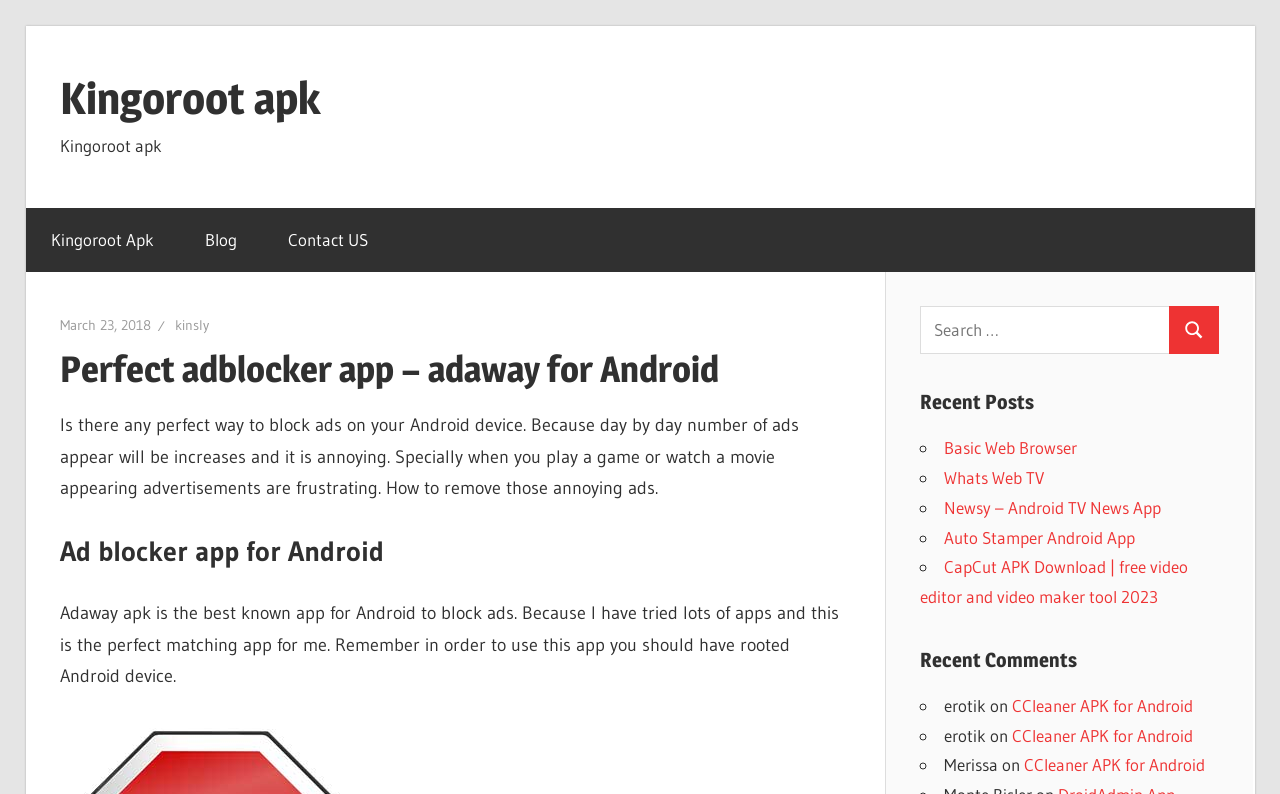Determine the bounding box coordinates of the area to click in order to meet this instruction: "Go to the 'Blog' page".

[0.14, 0.262, 0.205, 0.342]